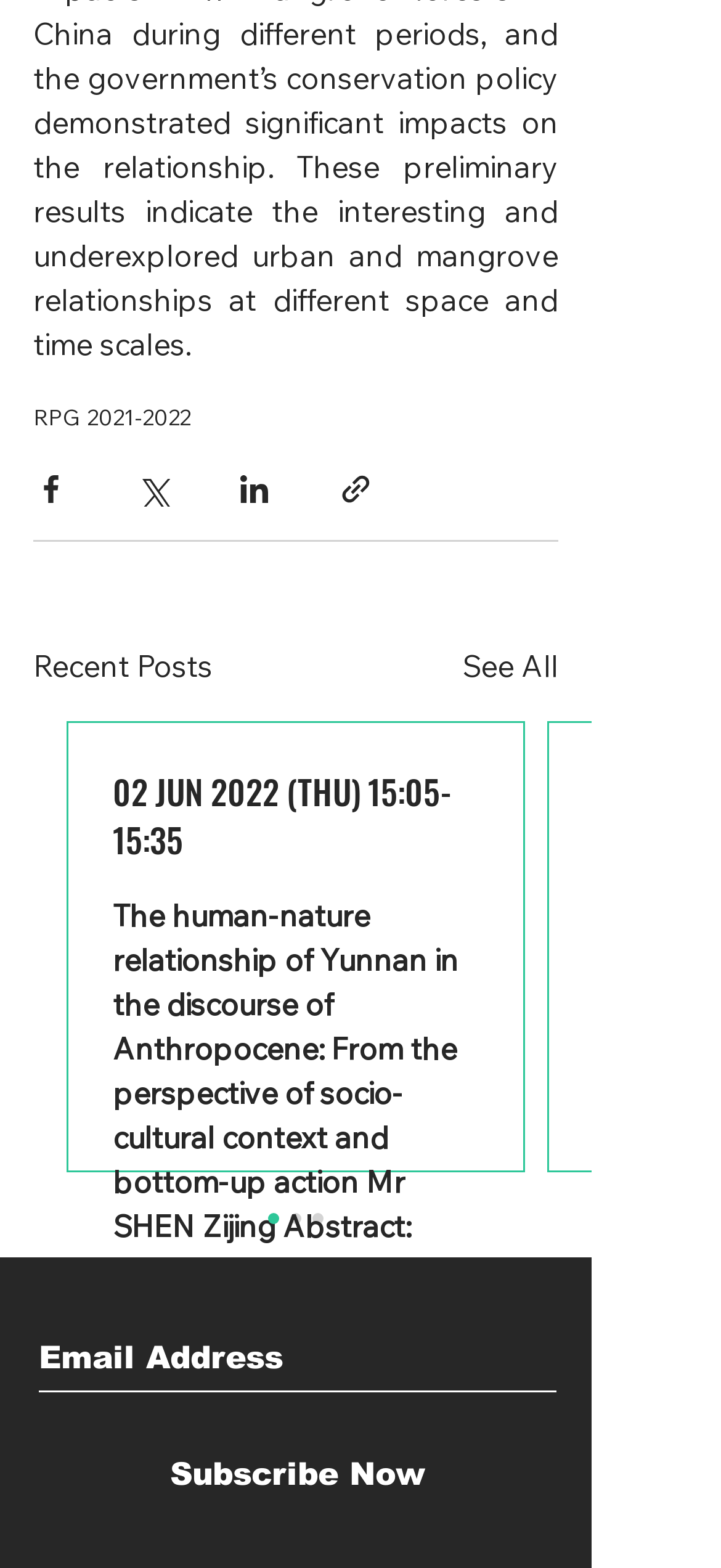Locate the bounding box coordinates of the element that needs to be clicked to carry out the instruction: "Share via Facebook". The coordinates should be given as four float numbers ranging from 0 to 1, i.e., [left, top, right, bottom].

[0.046, 0.301, 0.095, 0.324]